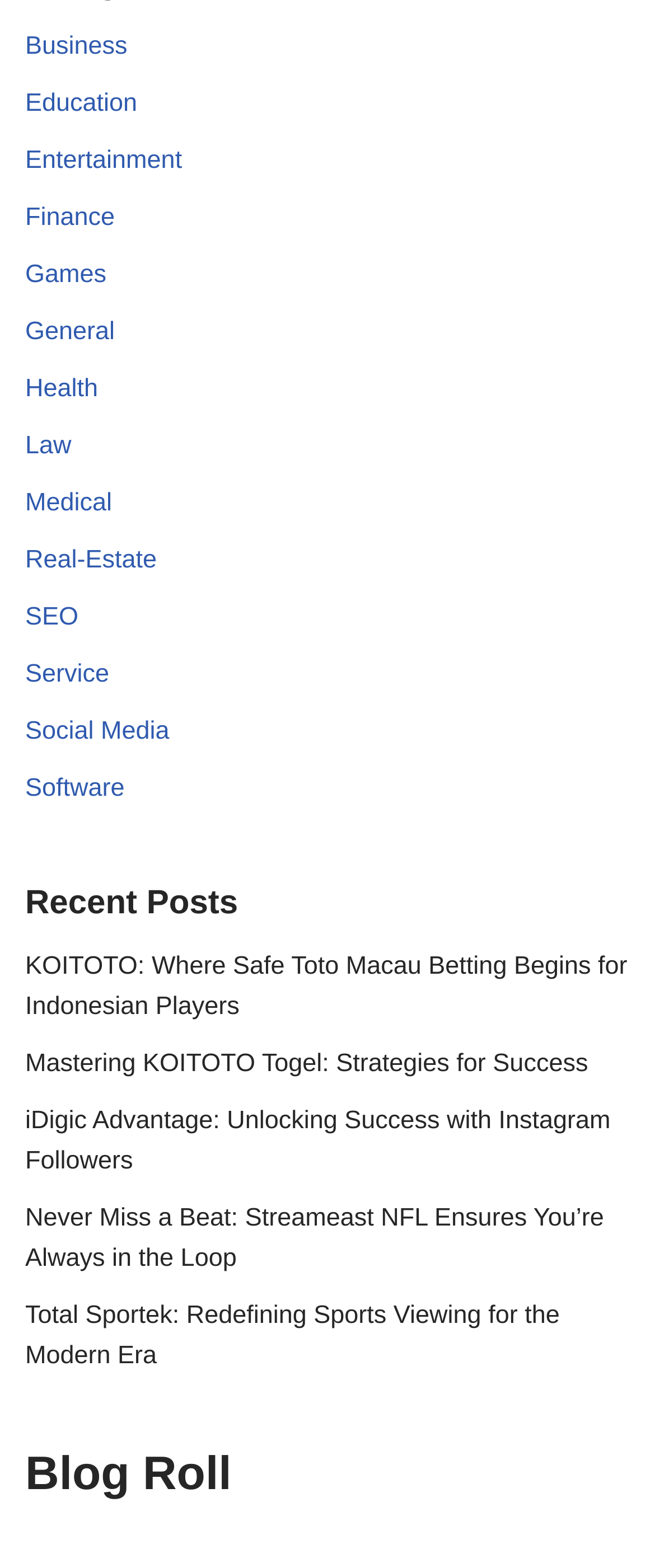Respond to the question below with a single word or phrase:
What is the title of the first blog post?

KOITOTO: Where Safe Toto Macau Betting Begins for Indonesian Players